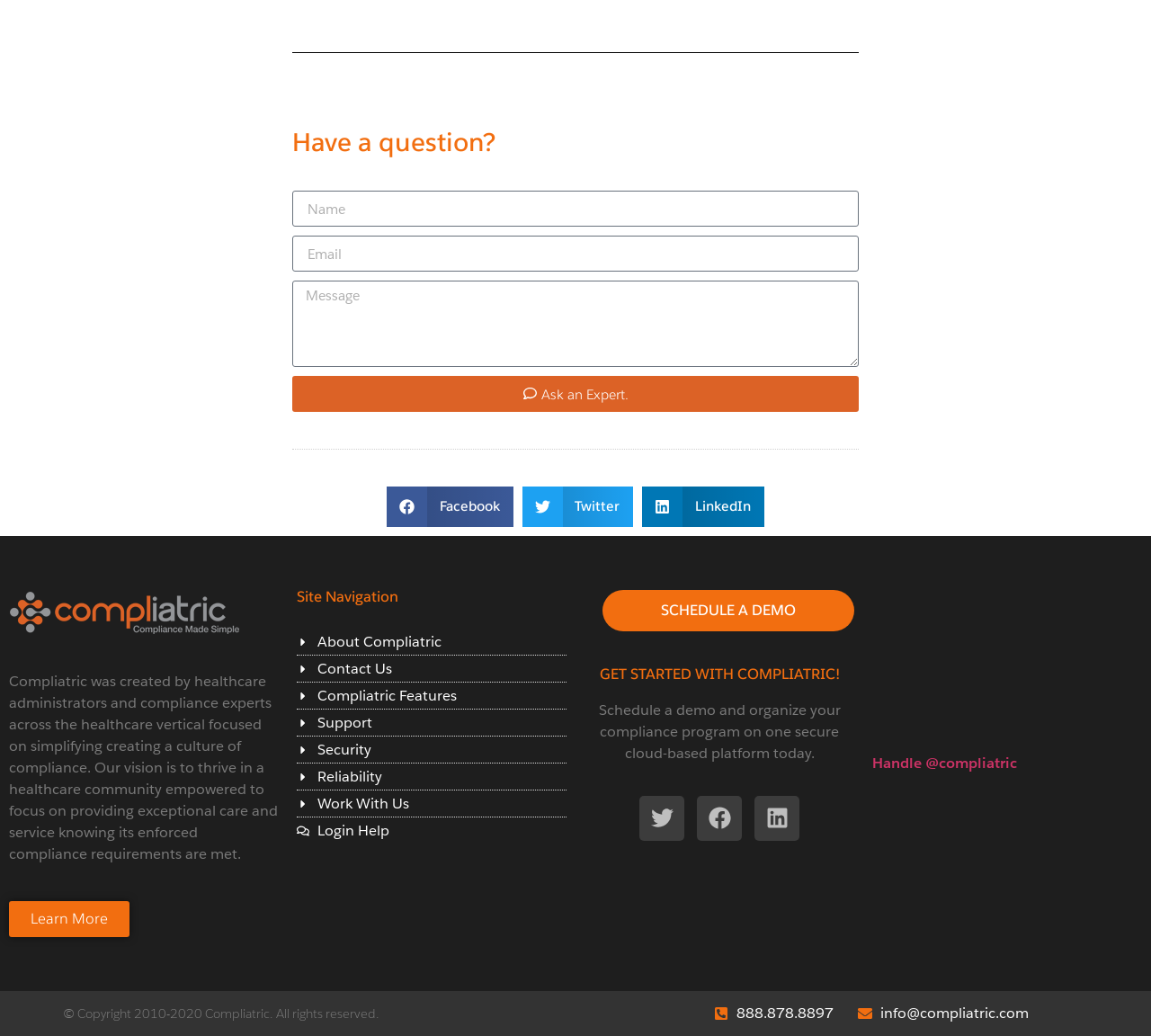Specify the bounding box coordinates of the area to click in order to follow the given instruction: "Learn More."

[0.008, 0.87, 0.112, 0.905]